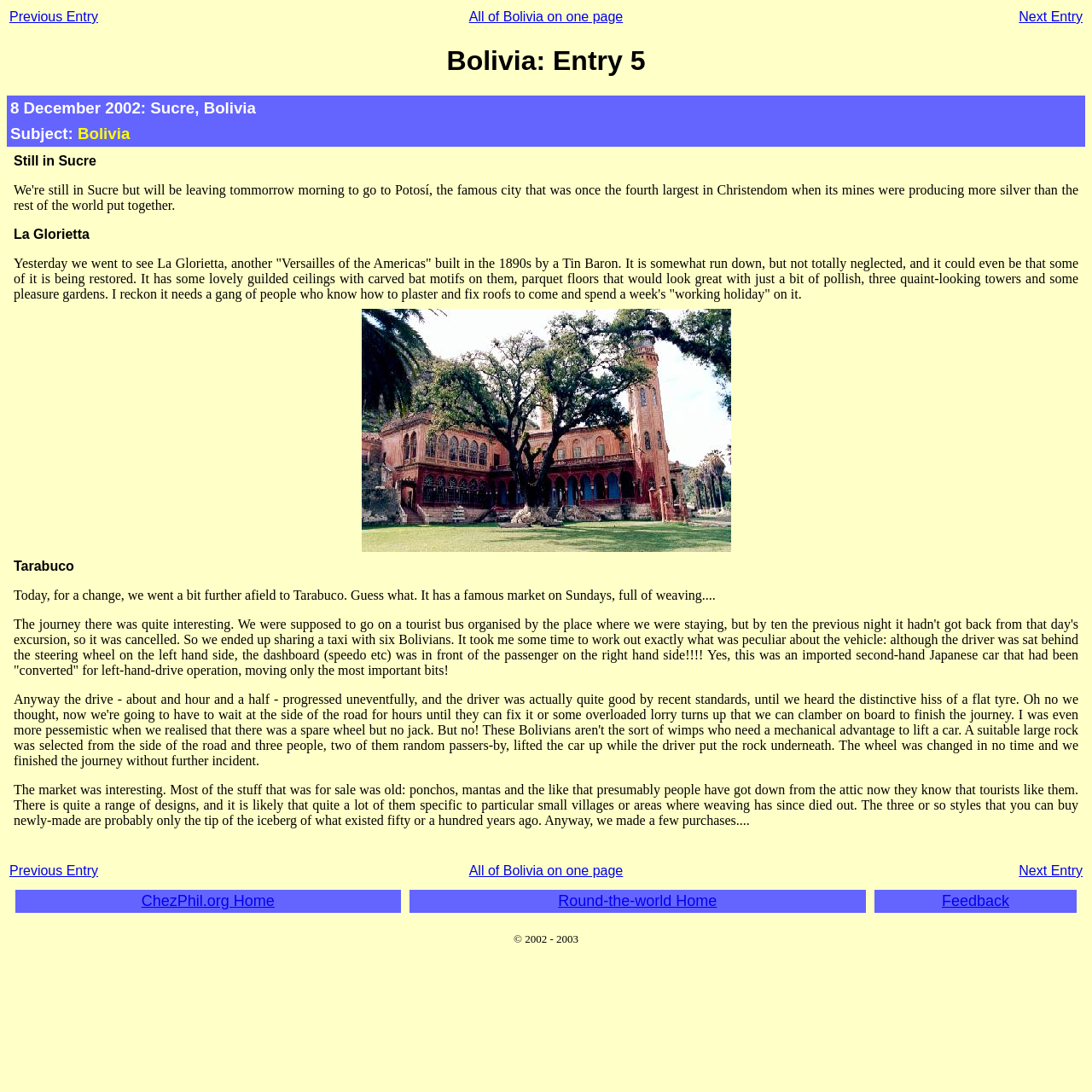Determine which piece of text is the heading of the webpage and provide it.

Bolivia: Entry 5